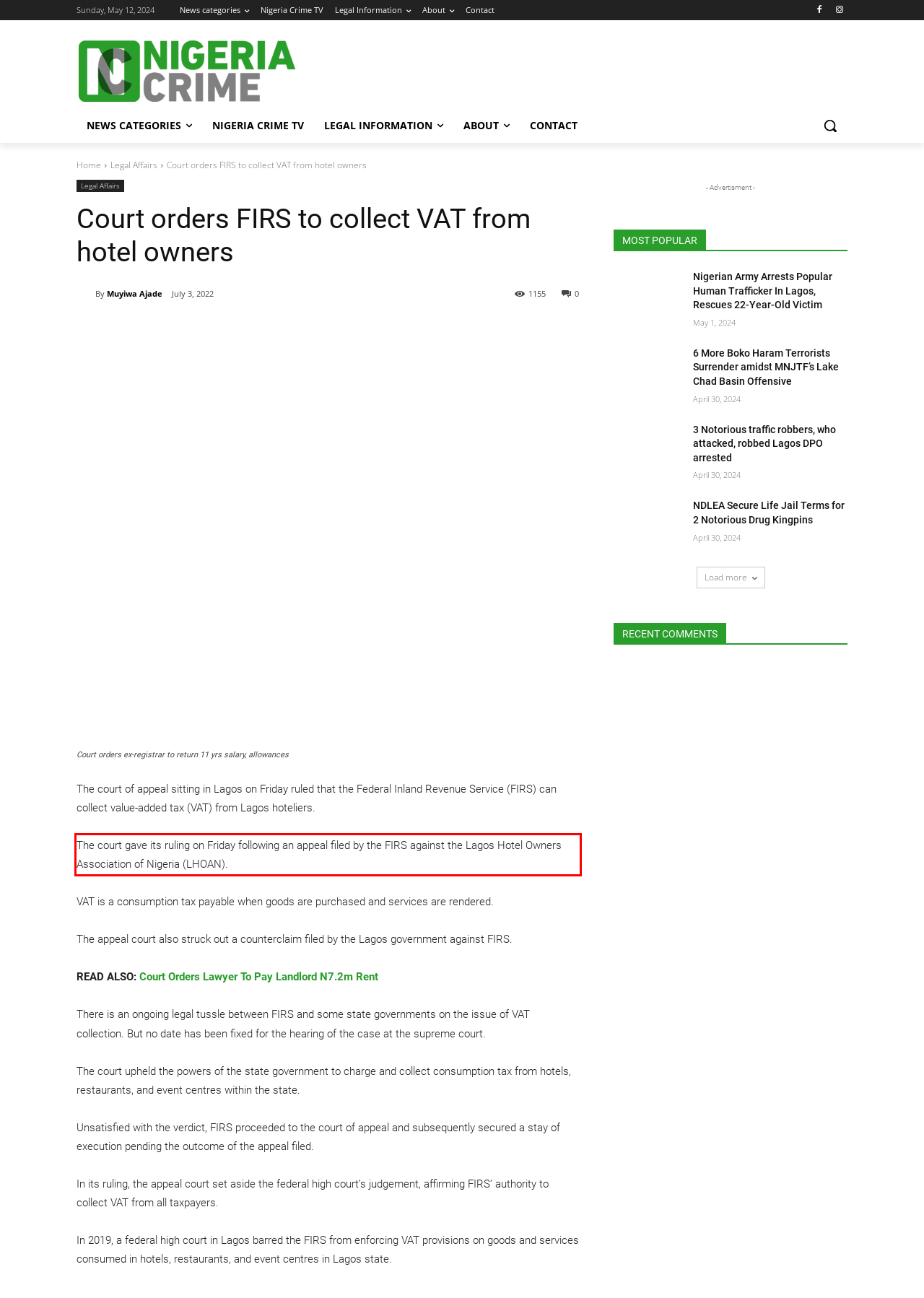You are given a screenshot showing a webpage with a red bounding box. Perform OCR to capture the text within the red bounding box.

The court gave its ruling on Friday following an appeal filed by the FIRS against the Lagos Hotel Owners Association of Nigeria (LHOAN).